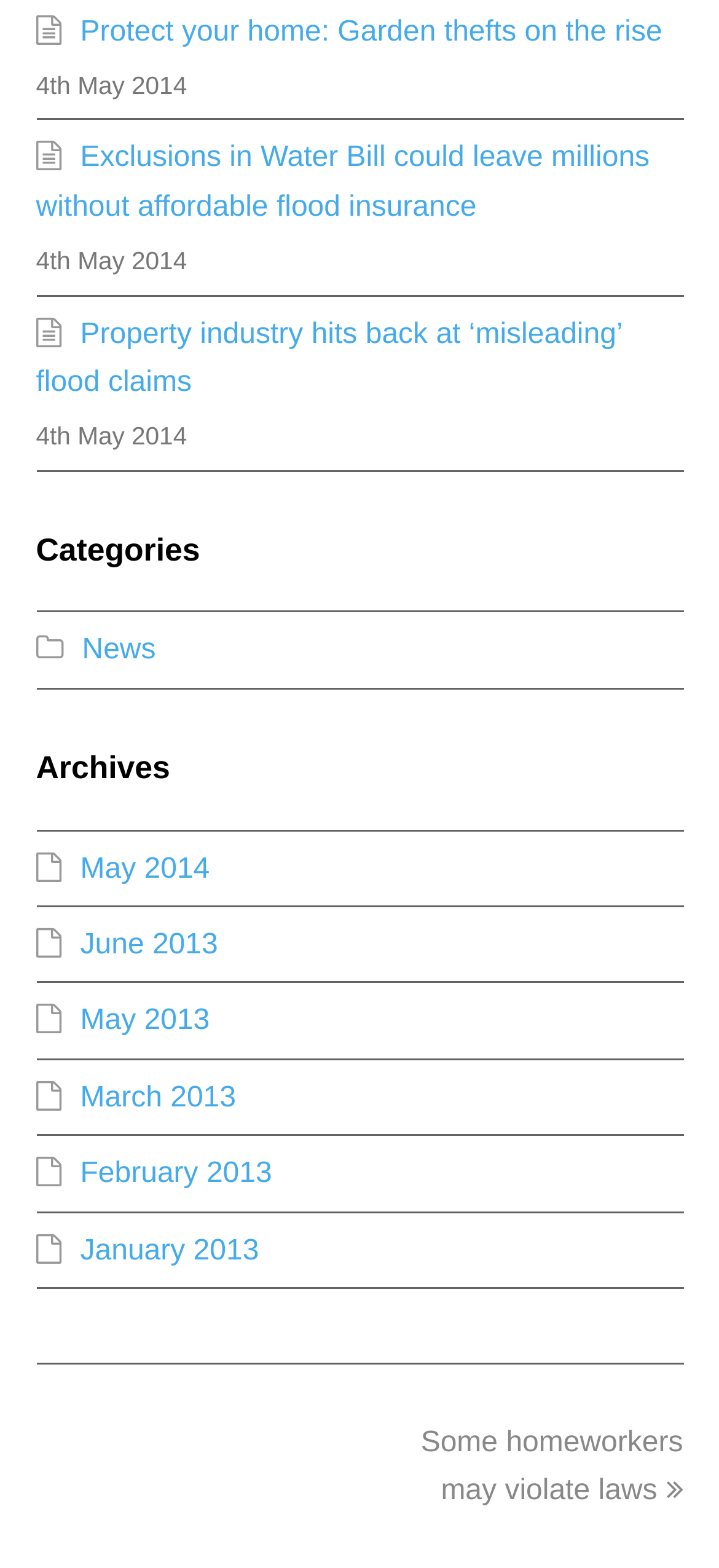Can you pinpoint the bounding box coordinates for the clickable element required for this instruction: "Read about garden thefts on the rise"? The coordinates should be four float numbers between 0 and 1, i.e., [left, top, right, bottom].

[0.05, 0.01, 0.921, 0.03]